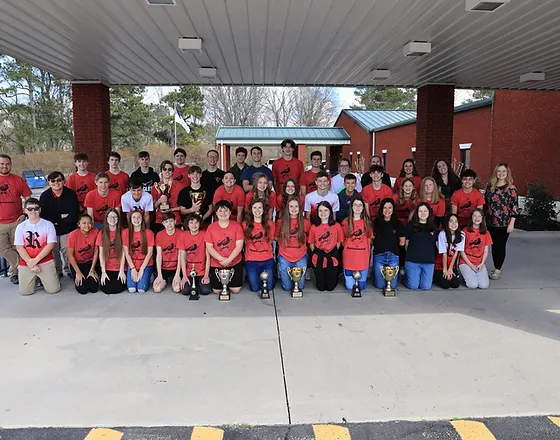What is displayed in the front of the students?
Look at the image and construct a detailed response to the question.

Several shining trophies are prominently displayed in the front, showcasing the students' accomplishments.